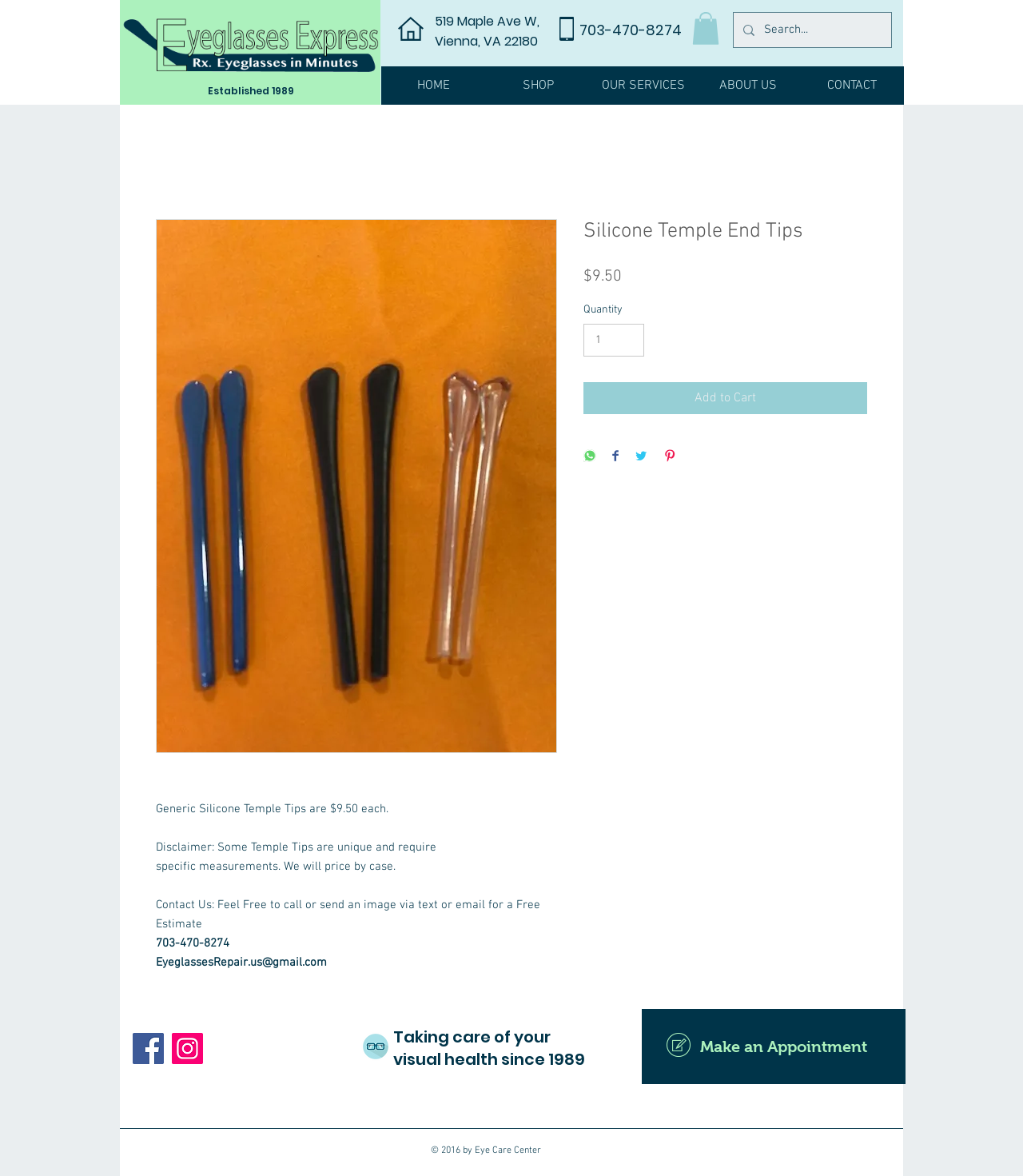What is the name of the street where the eyecare center is located?
Use the image to answer the question with a single word or phrase.

Maple Ave W